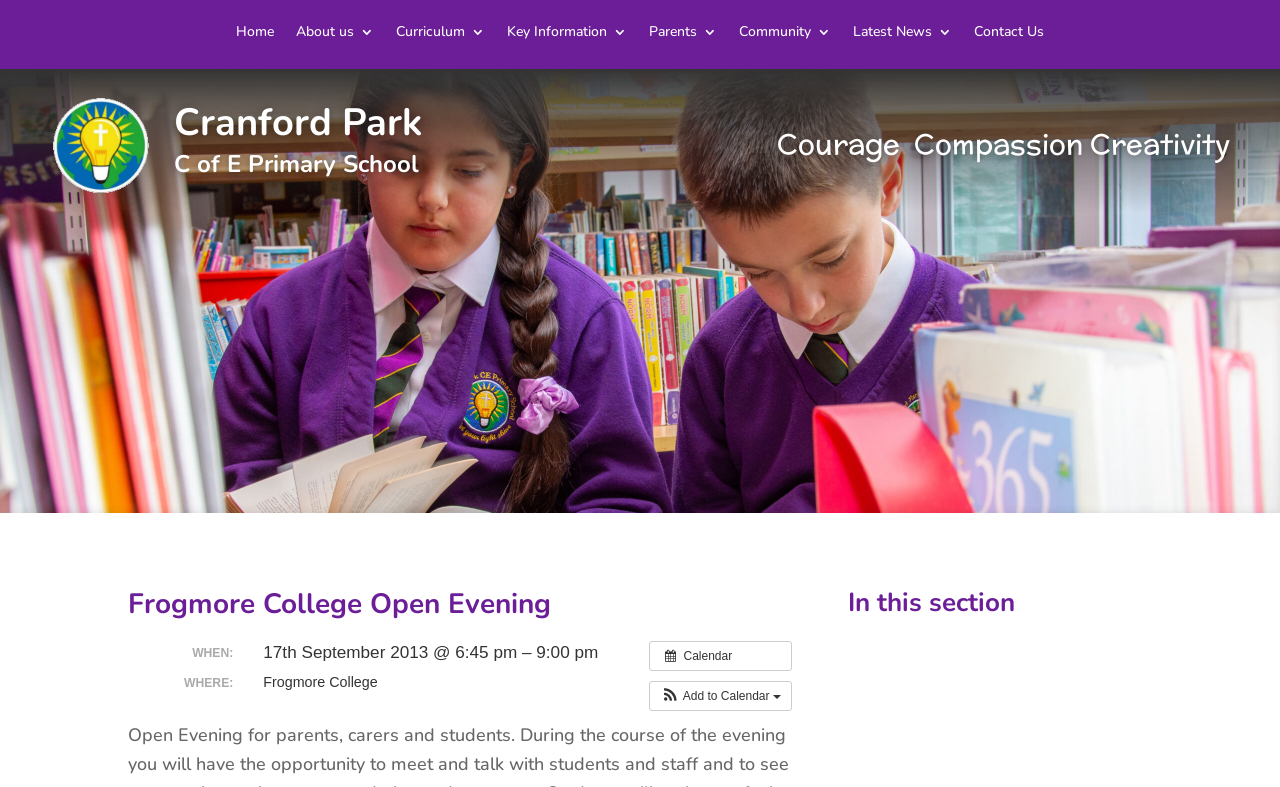Determine the bounding box coordinates for the area that should be clicked to carry out the following instruction: "Click on News".

None